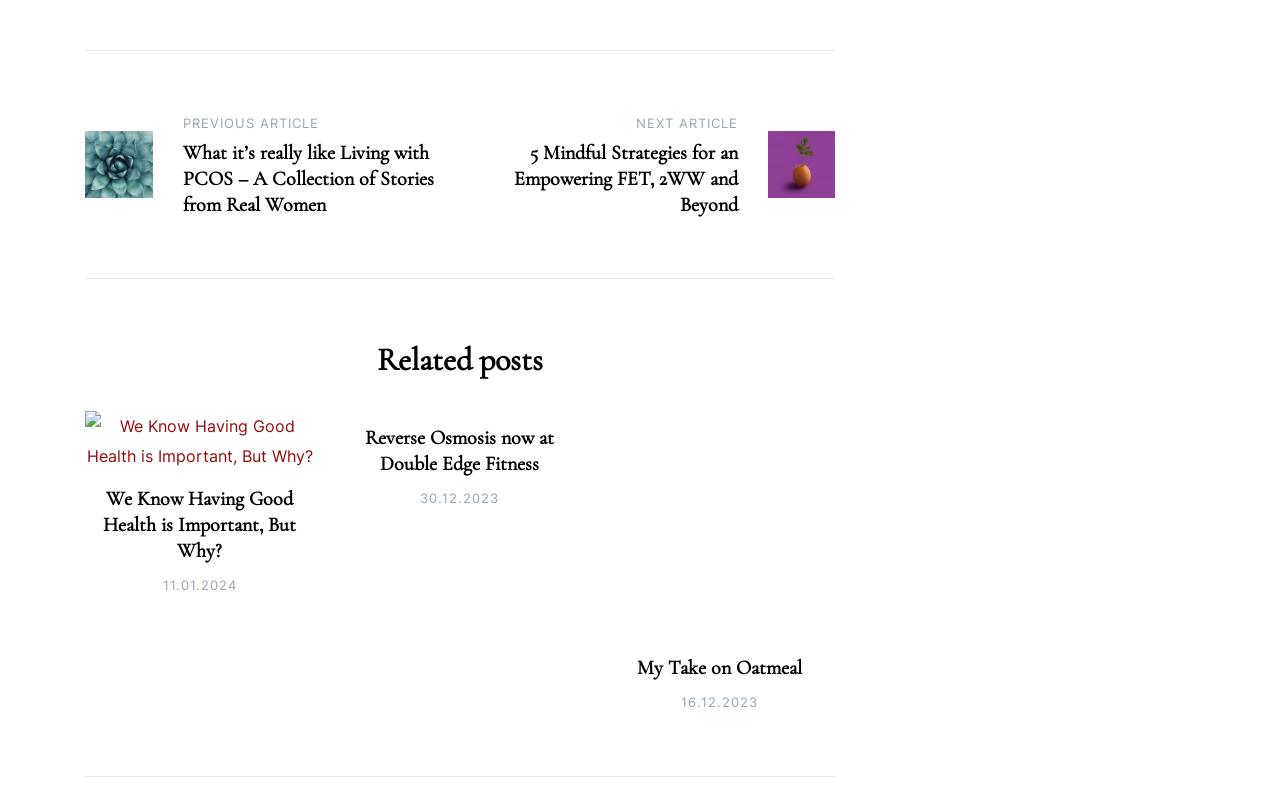Give a one-word or one-phrase response to the question:
What is the previous article about?

PCOS